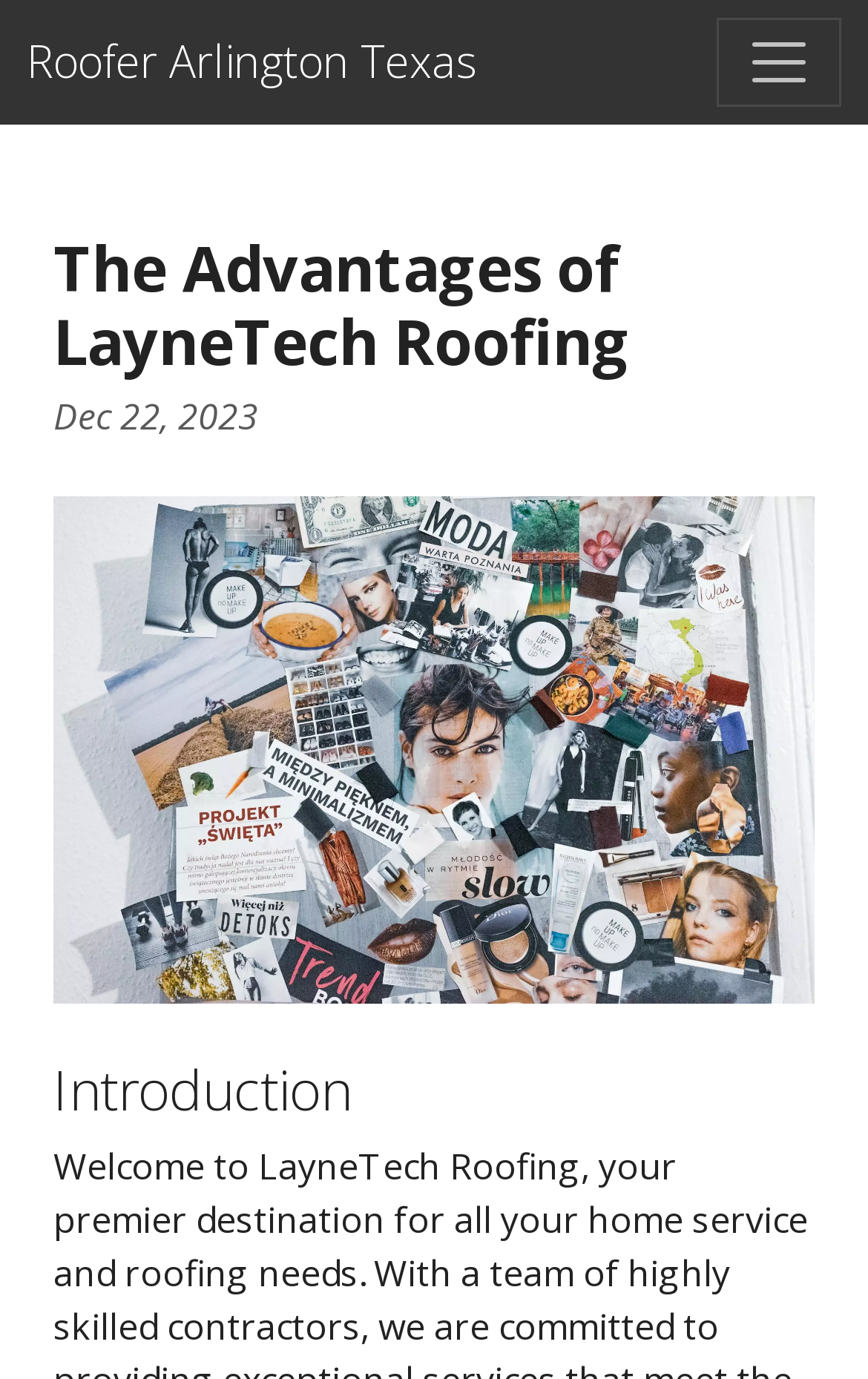What is the purpose of the button at the top right corner?
Please respond to the question thoroughly and include all relevant details.

I found a button element at the top right corner of the webpage, located at [0.826, 0.013, 0.969, 0.077], which has the text 'Toggle navigation' and controls the navbarColor01 element. This suggests that the button is used to toggle the navigation menu.